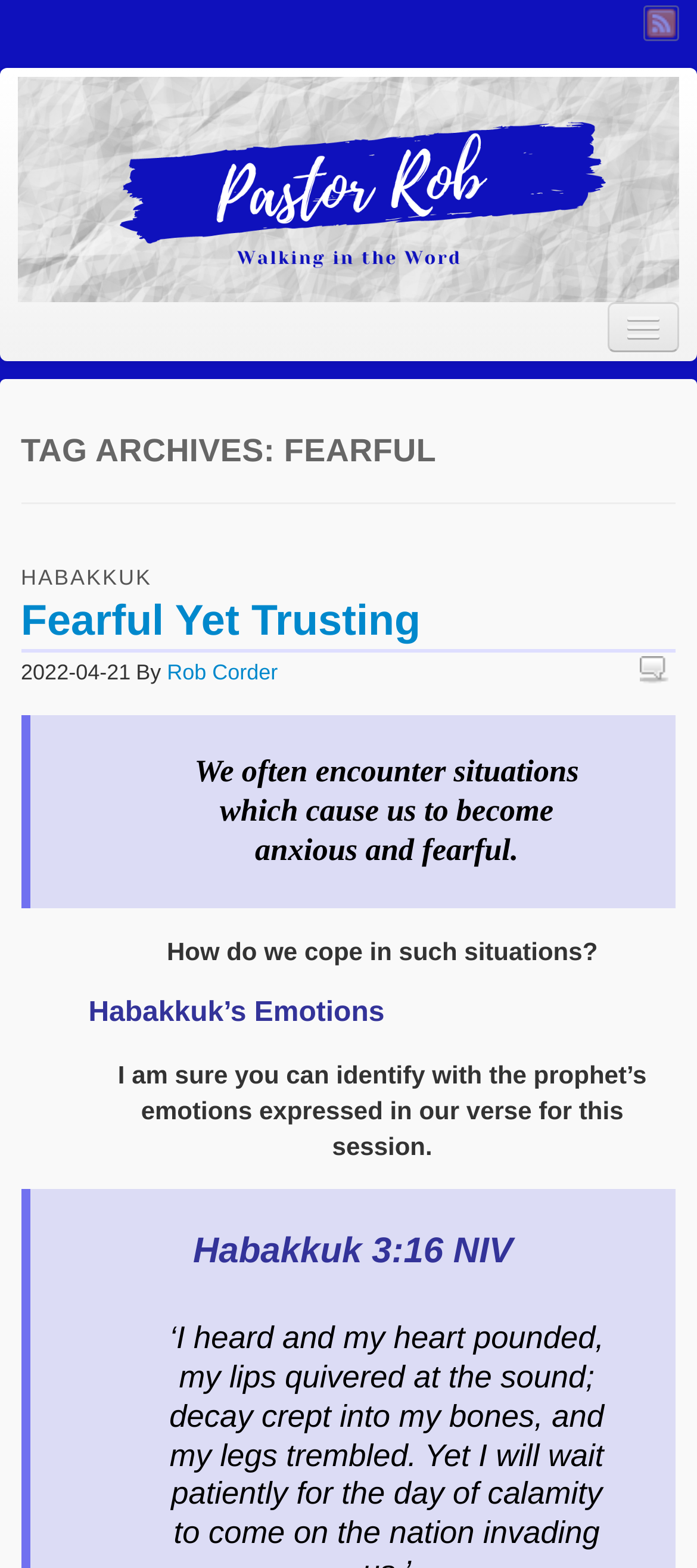What is the Bible verse mentioned in the article 'Fearful Yet Trusting'?
Utilize the information in the image to give a detailed answer to the question.

The Bible verse mentioned in the article 'Fearful Yet Trusting' can be found in the middle of the article, where it says 'Habakkuk 3:16 NIV' in a heading element.